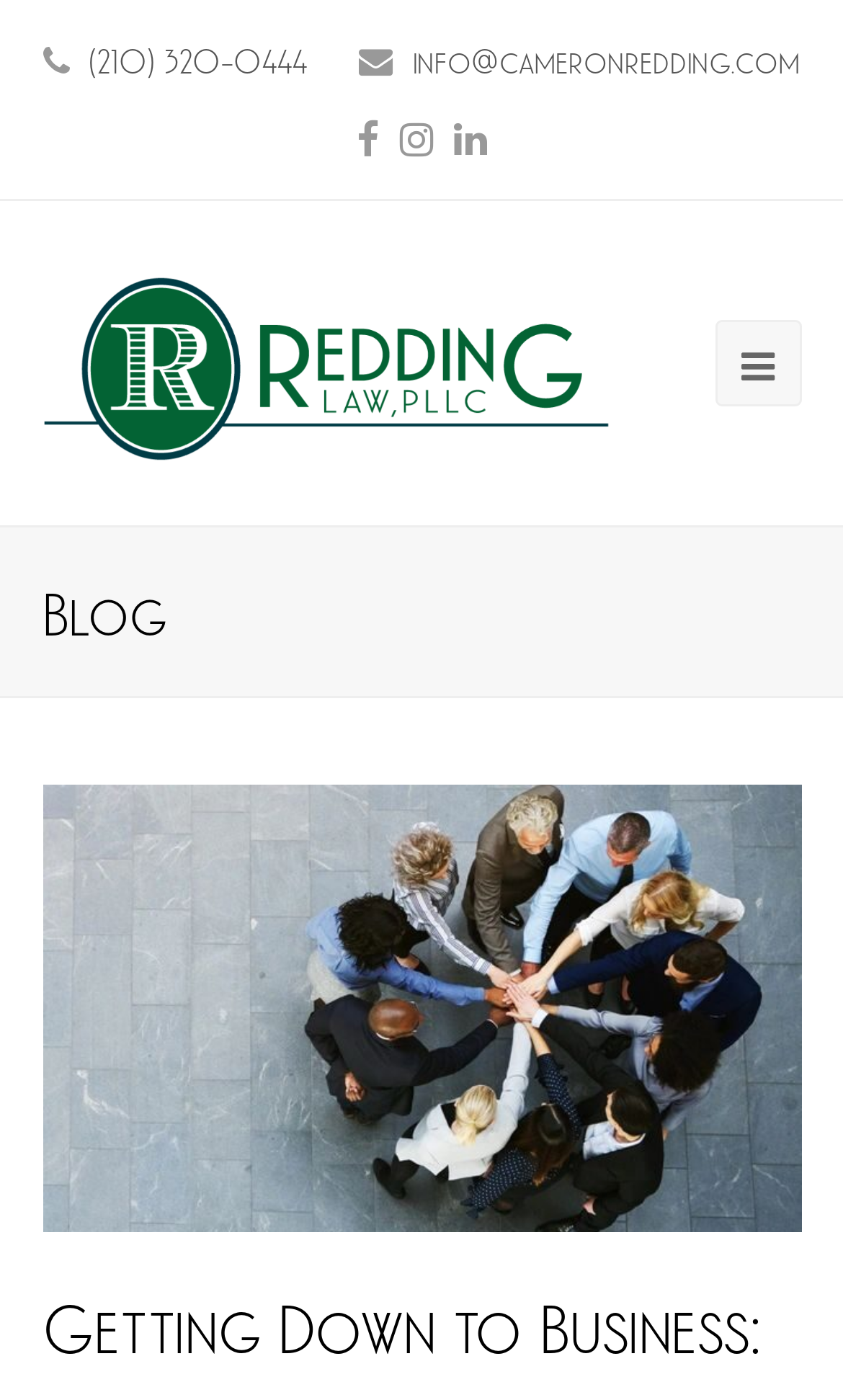How many social media links are there?
Refer to the image and provide a thorough answer to the question.

I counted the number of social media links by looking at the section of the webpage that contains the links to Facebook, Instagram, and LinkedIn. There are three links in total, each corresponding to a different social media platform.